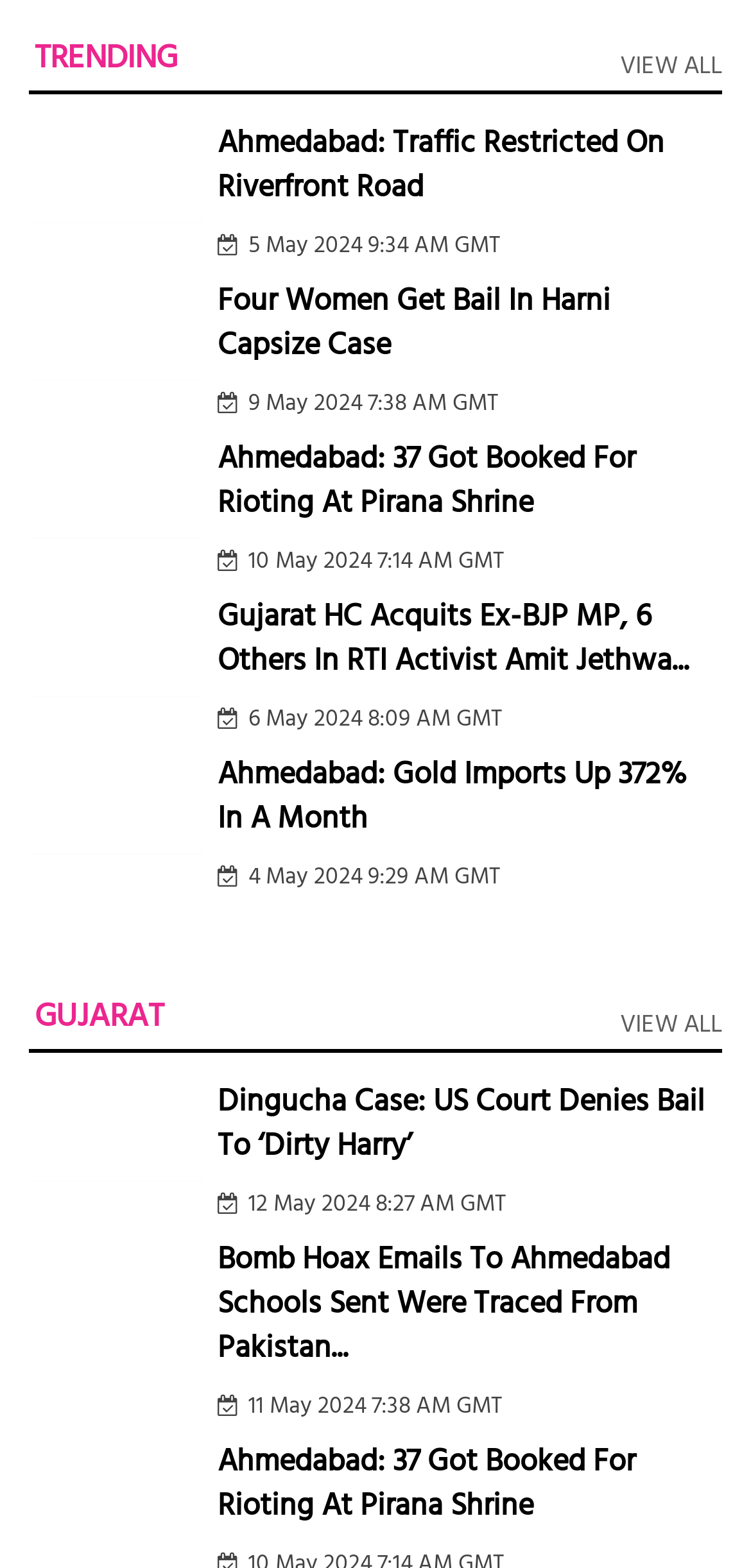Determine the bounding box coordinates for the element that should be clicked to follow this instruction: "Explore news about GUJARAT". The coordinates should be given as four float numbers between 0 and 1, in the format [left, top, right, bottom].

[0.038, 0.633, 0.226, 0.662]